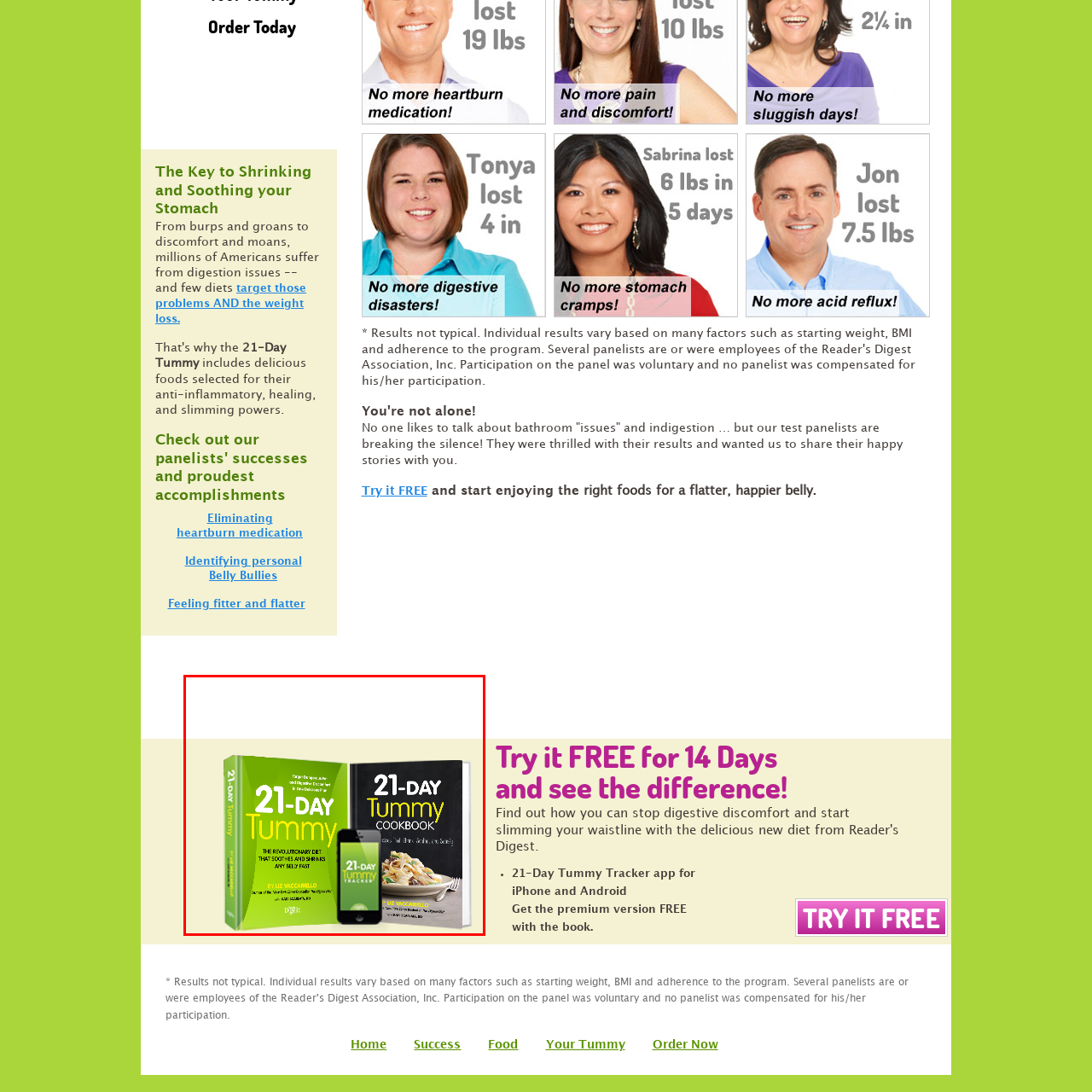What is the purpose of the '21-Day Tummy Tracker' app?
View the image encased in the red bounding box and respond with a detailed answer informed by the visual information.

The presence of the '21-Day Tummy Tracker' app on the smartphone implies that it is a tool designed to help users monitor and track their progress while following the diet plan, providing a modern and tech-savvy approach to achieving a healthier tummy.